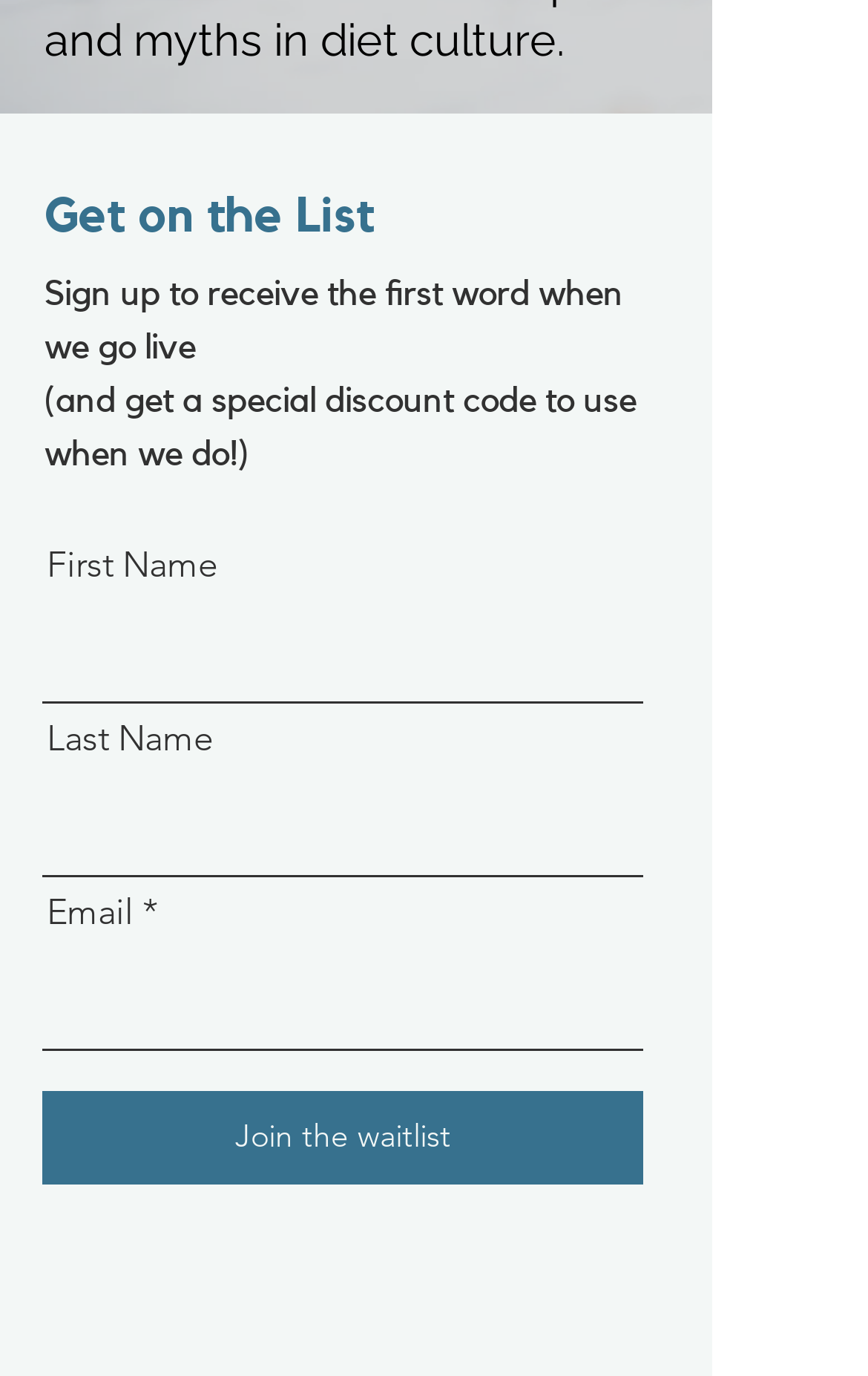Based on the image, please respond to the question with as much detail as possible:
What information is required to join the waitlist?

By examining the webpage, I can see that there are three textboxes for First Name, Last Name, and Email. The Email textbox is marked as required, indicating that it is necessary to provide an email address to join the waitlist.